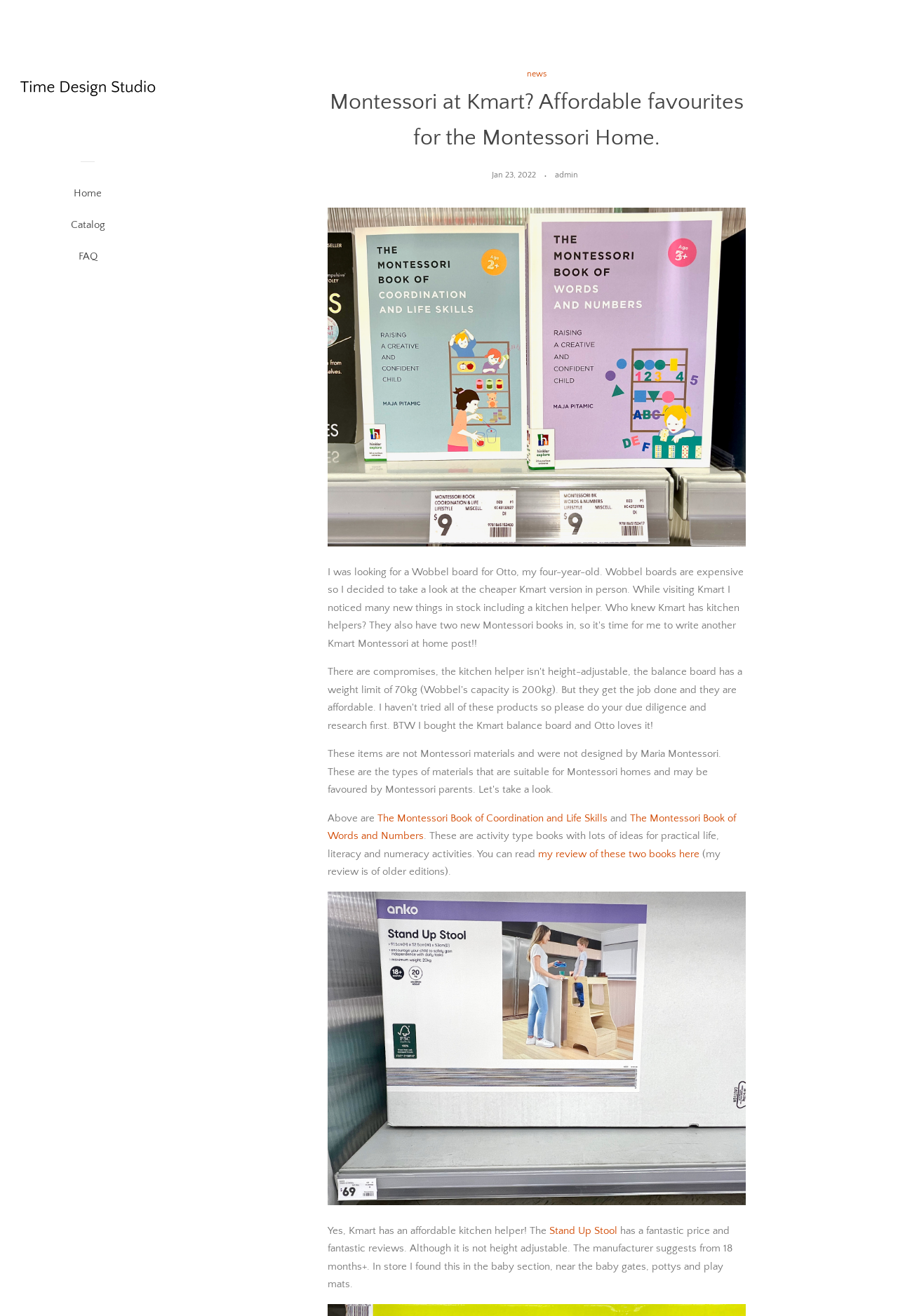Please determine the bounding box coordinates for the UI element described here. Use the format (top-left x, top-left y, bottom-right x, bottom-right y) with values bounded between 0 and 1: alt="Time Design Studio"

[0.021, 0.051, 0.174, 0.083]